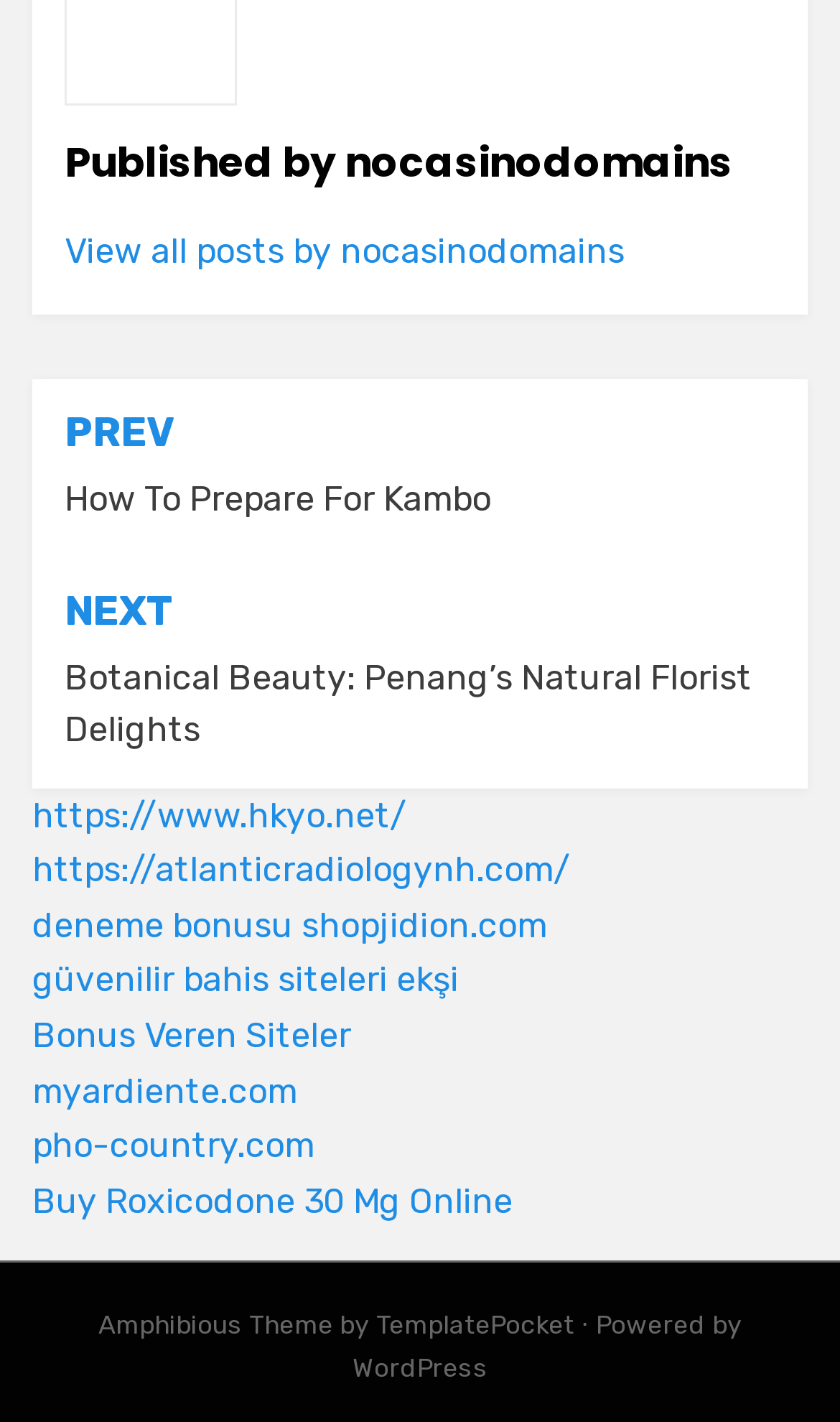Find the bounding box coordinates corresponding to the UI element with the description: "güvenilir bahis siteleri ekşi". The coordinates should be formatted as [left, top, right, bottom], with values as floats between 0 and 1.

[0.038, 0.675, 0.546, 0.704]